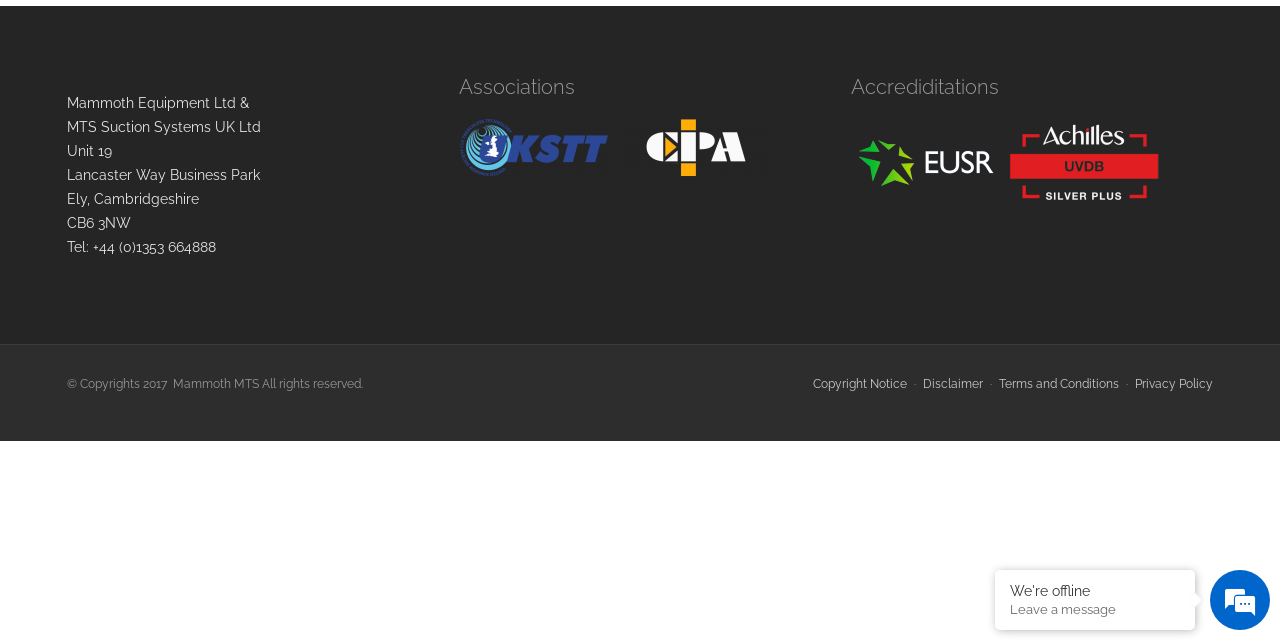Find the bounding box of the web element that fits this description: "Disclaimer".

[0.721, 0.589, 0.768, 0.611]